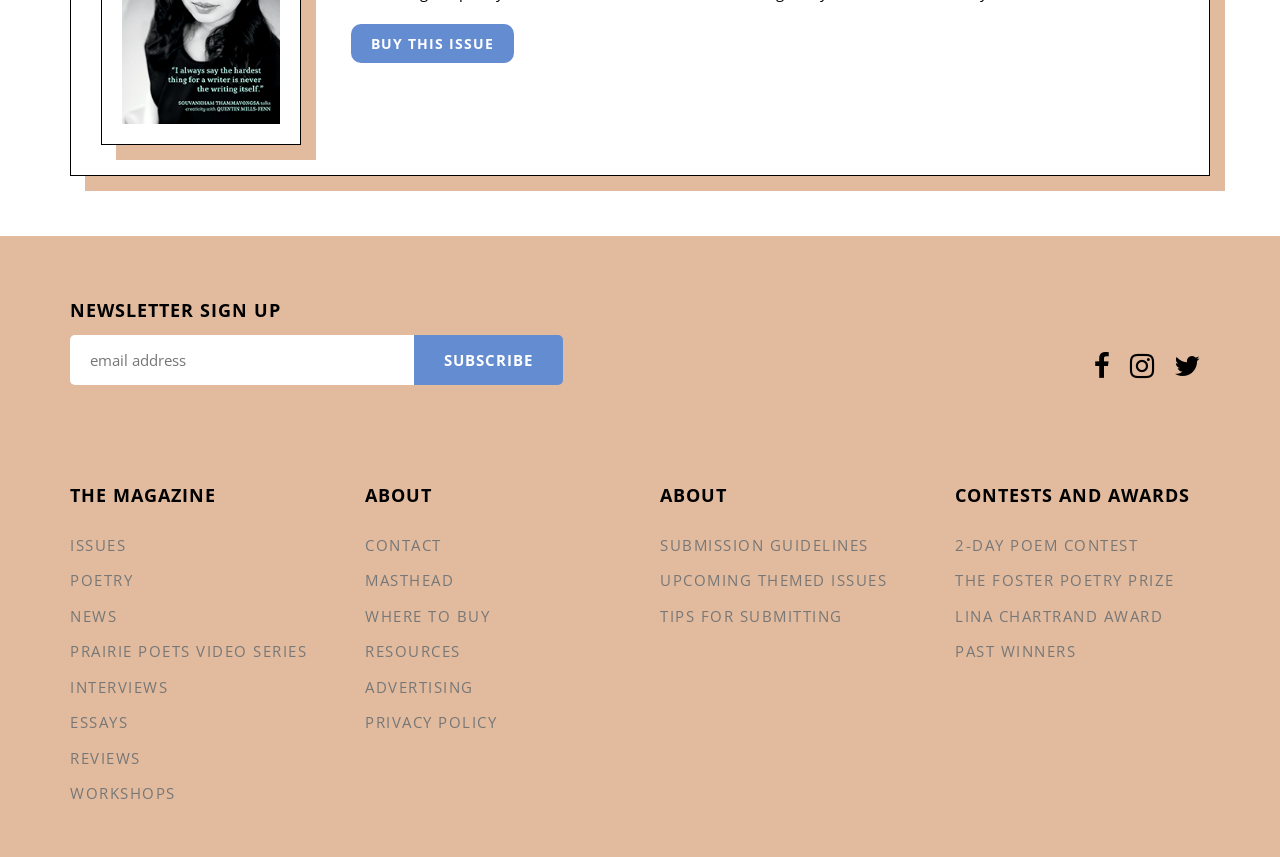Find the bounding box coordinates of the clickable region needed to perform the following instruction: "Contact us". The coordinates should be provided as four float numbers between 0 and 1, i.e., [left, top, right, bottom].

[0.285, 0.622, 0.345, 0.651]